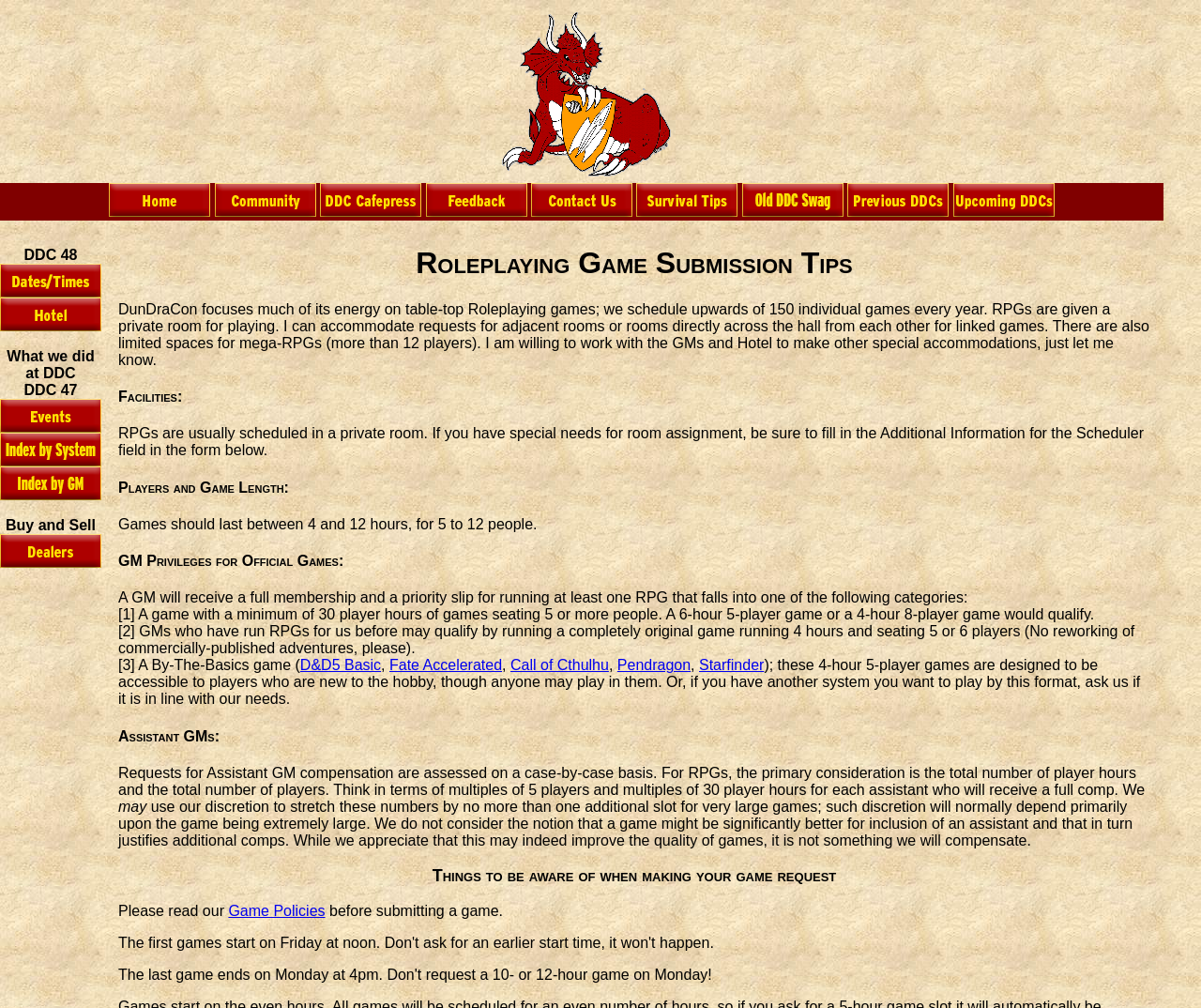What types of games are considered By-The-Basics games?
Refer to the image and give a detailed answer to the question.

The webpage mentions that By-The-Basics games include D&D5 Basic, Fate Accelerated, Call of Cthulhu, Pendragon, and Starfinder, which are designed to be accessible to players who are new to the hobby.